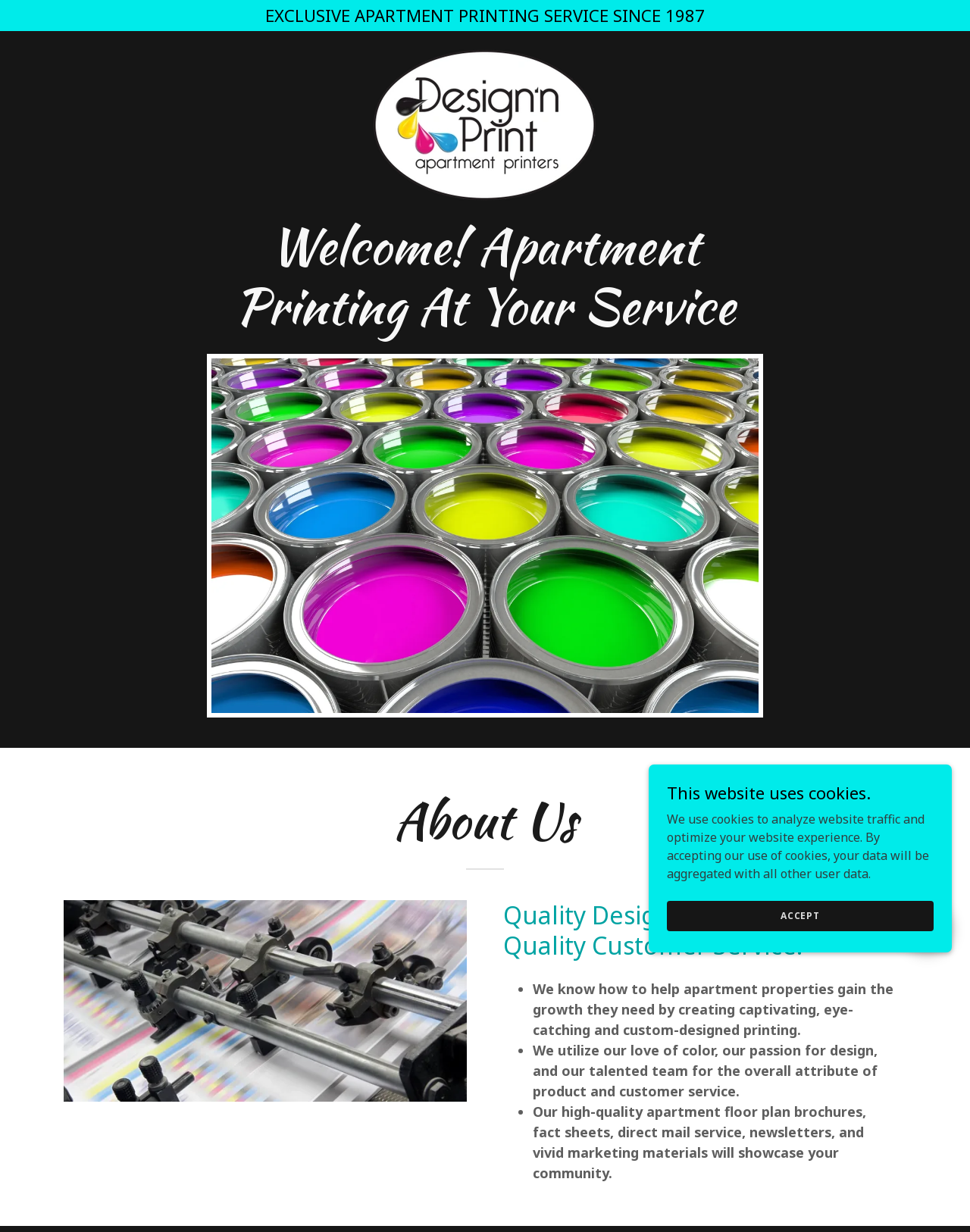What is showcased in the company's marketing materials?
Answer with a single word or phrase by referring to the visual content.

Apartment community